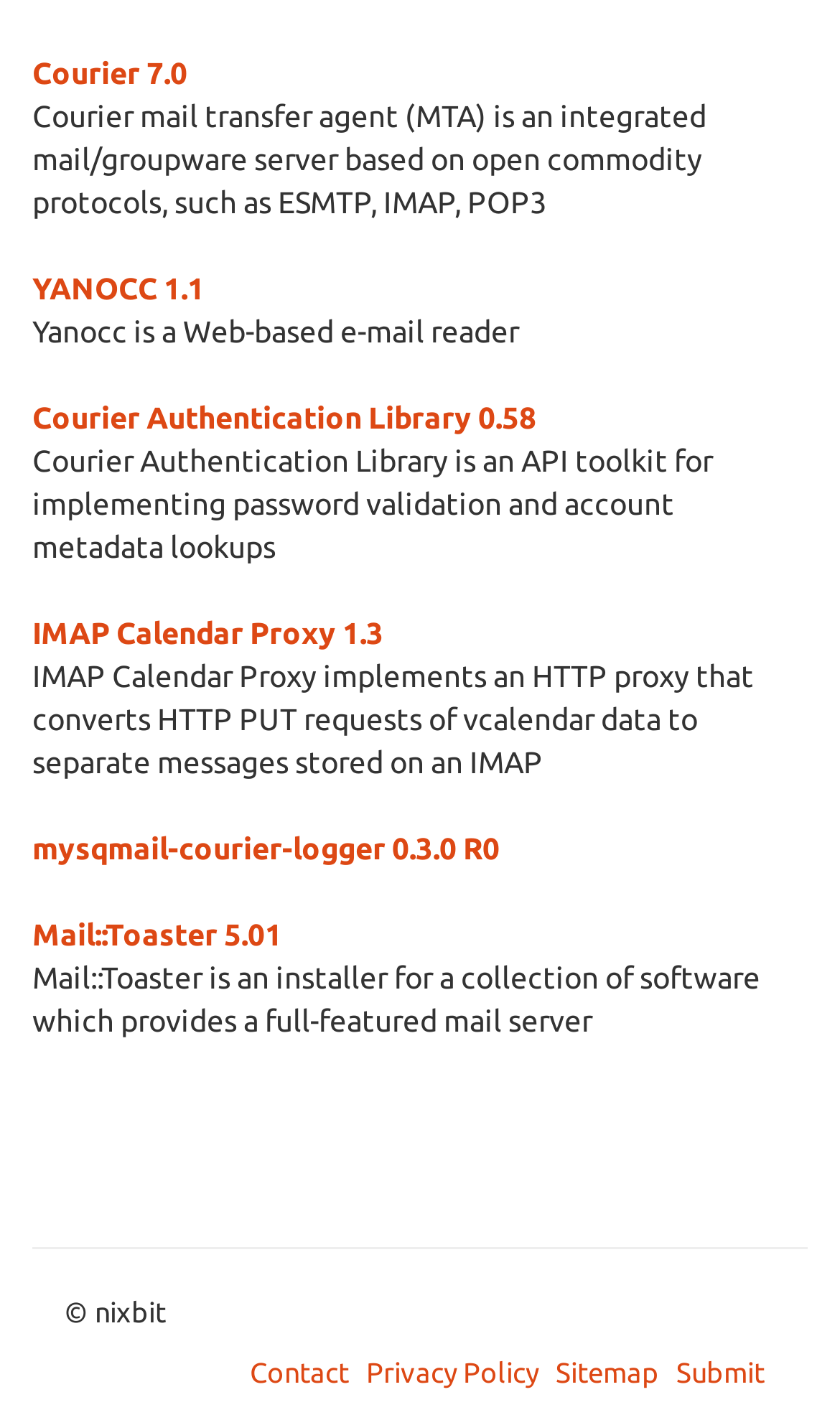Find the bounding box coordinates for the area you need to click to carry out the instruction: "Read about IMAP Calendar Proxy 1.3". The coordinates should be four float numbers between 0 and 1, indicated as [left, top, right, bottom].

[0.038, 0.435, 0.456, 0.459]